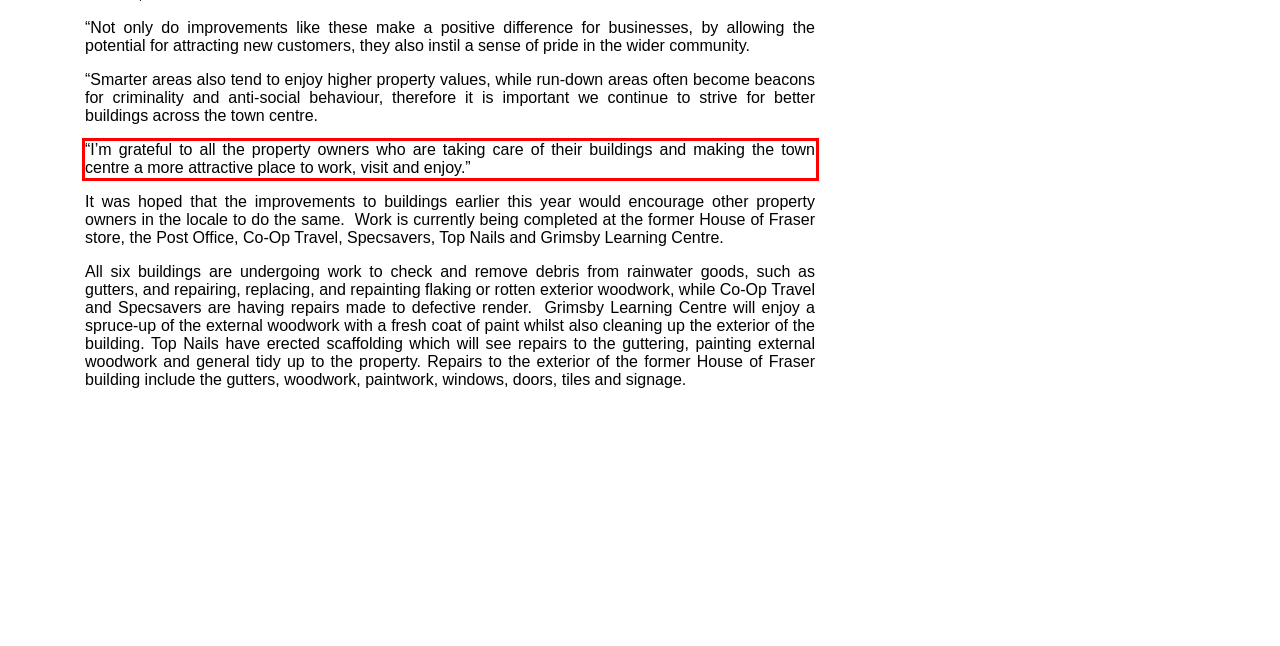Using the provided screenshot, read and generate the text content within the red-bordered area.

“I’m grateful to all the property owners who are taking care of their buildings and making the town centre a more attractive place to work, visit and enjoy.”